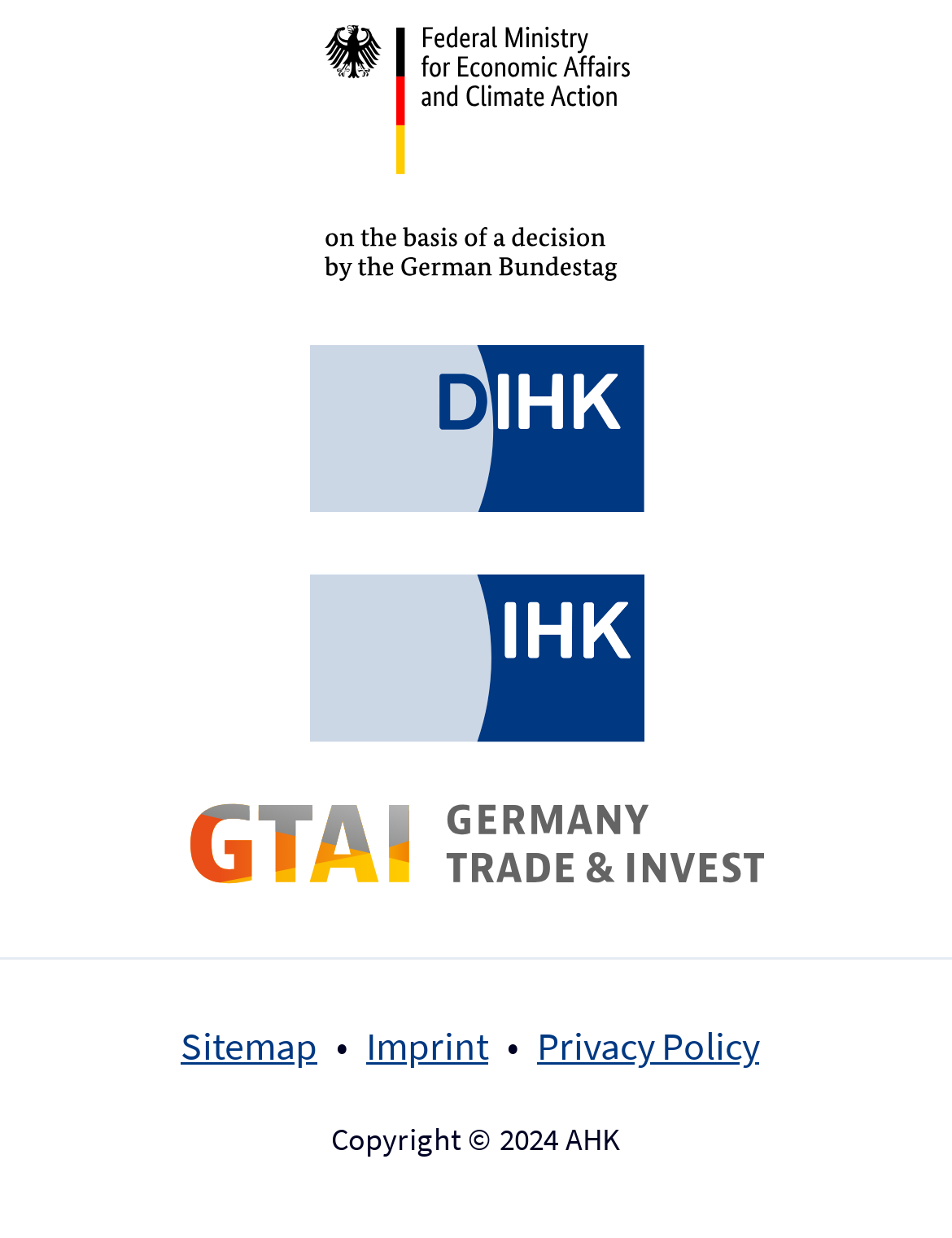Please reply to the following question with a single word or a short phrase:
What is the organization above IHK?

DIHK